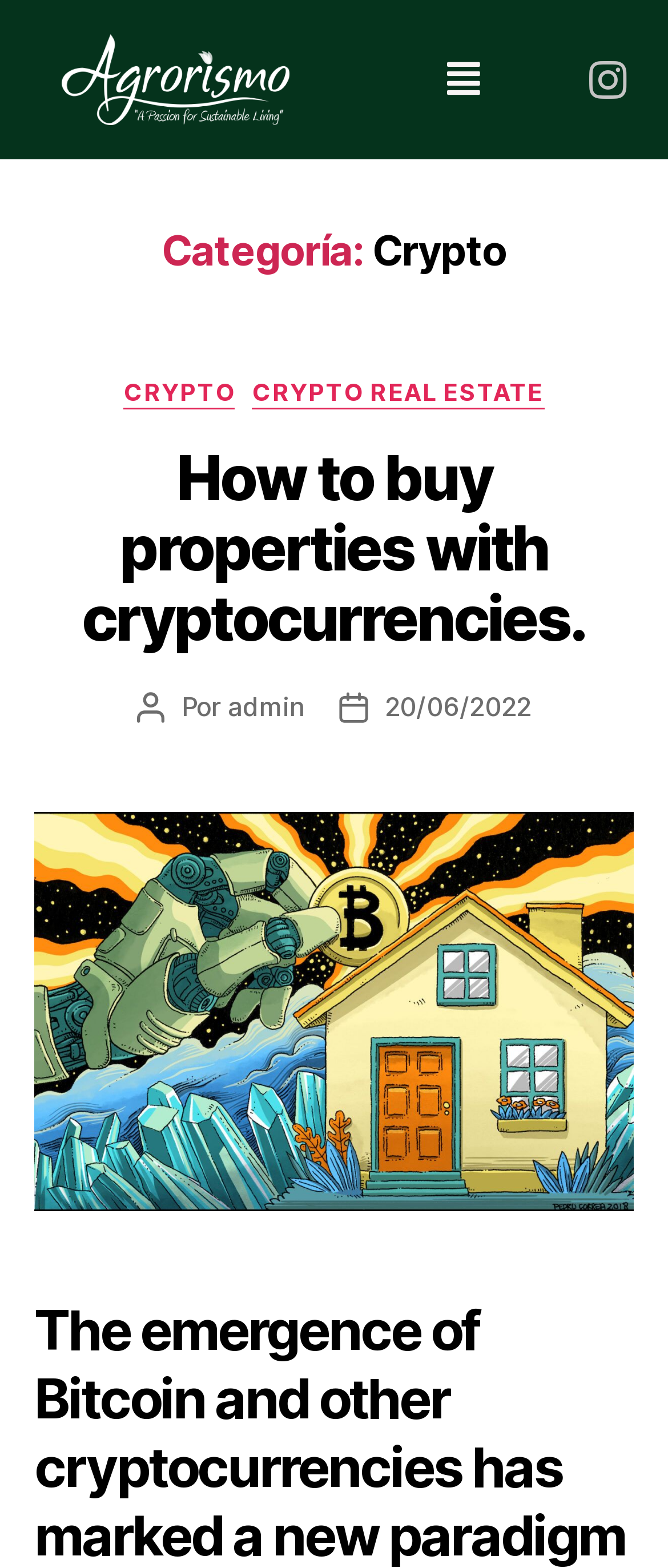Explain the webpage's design and content in an elaborate manner.

The webpage is about Crypto Archives, specifically focused on Agrorismo. At the top, there is a menu icon located near the right edge of the page, which has a popup menu. Below the menu icon, there is a header section that spans the entire width of the page. Within this section, there is a heading that reads "Categoría: Crypto" located near the top-left corner.

Below the header section, there is another section that contains several links and text elements. On the left side, there are two links: "CRYPTO" and "CRYPTO REAL ESTATE". To the right of these links, there is a heading that reads "How to buy properties with cryptocurrencies." This heading is accompanied by a link with the same text. Further to the right, there are three more elements: a static text "Por", a link to "admin", and a link to a date "20/06/2022".

At the bottom of the page, there is a large figure or image that spans the entire width of the page.